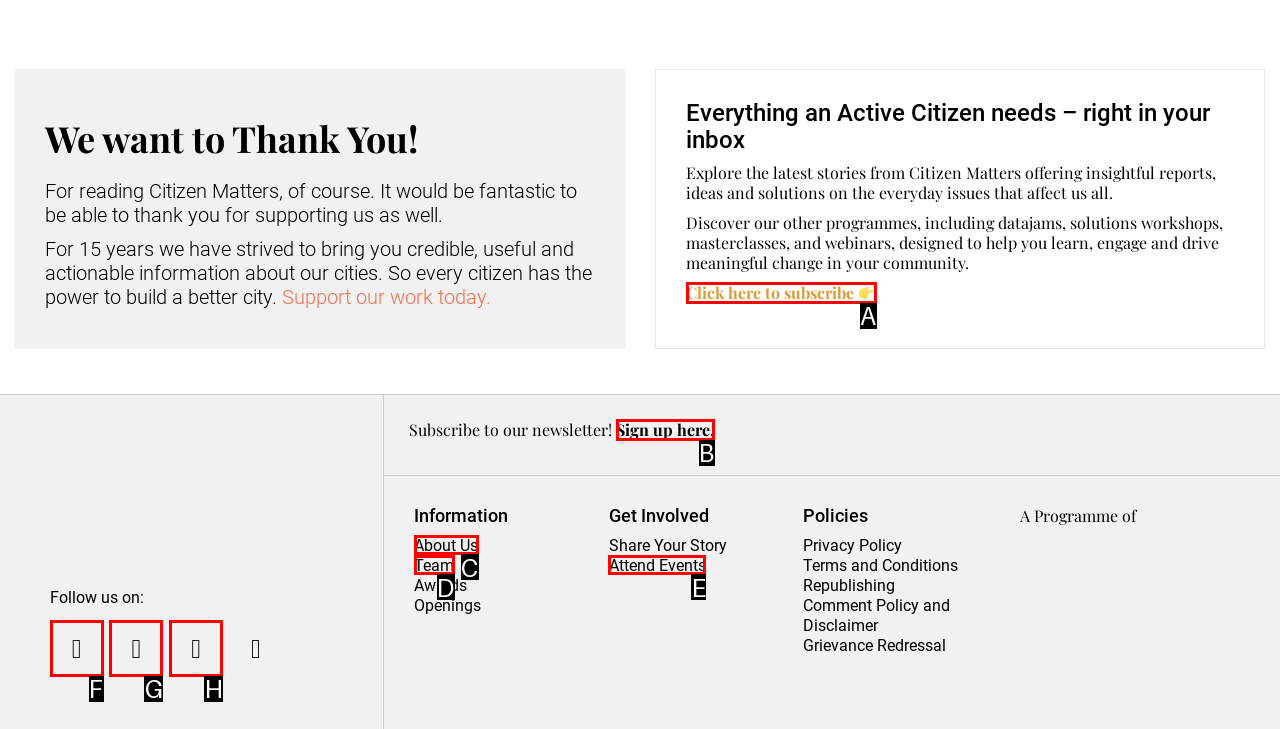Select the HTML element that needs to be clicked to perform the task: Subscribe to the newsletter. Reply with the letter of the chosen option.

B